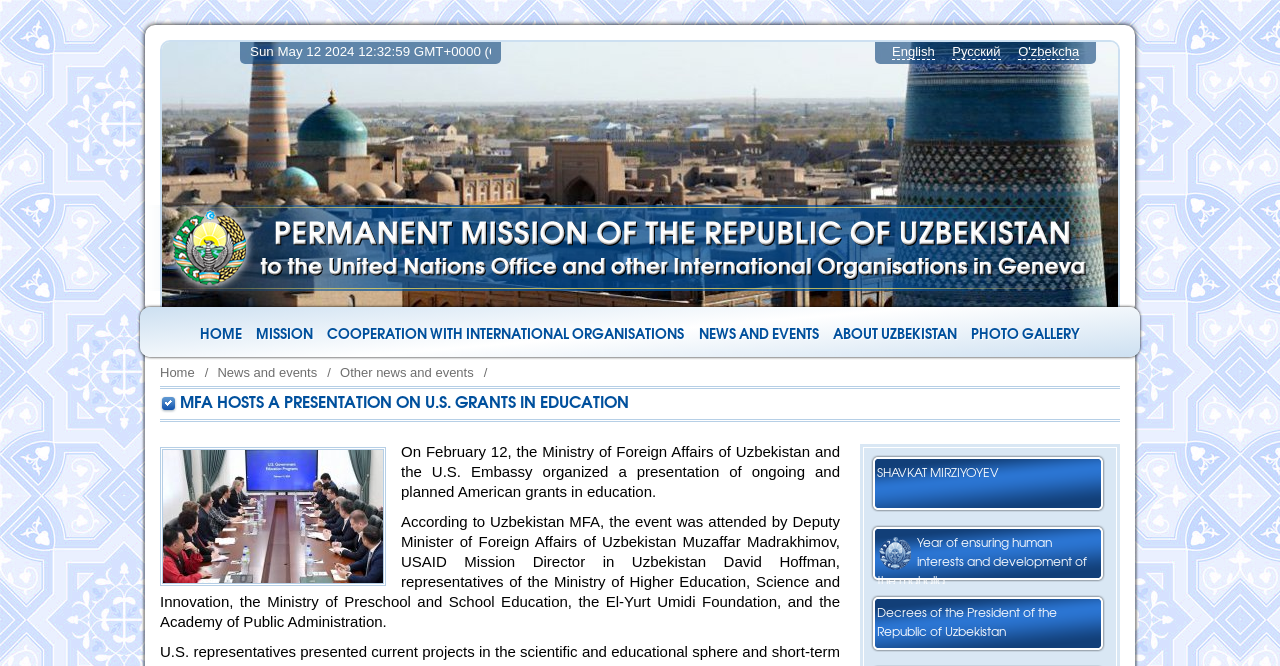Respond to the question below with a single word or phrase: What is the date of the event?

February 12